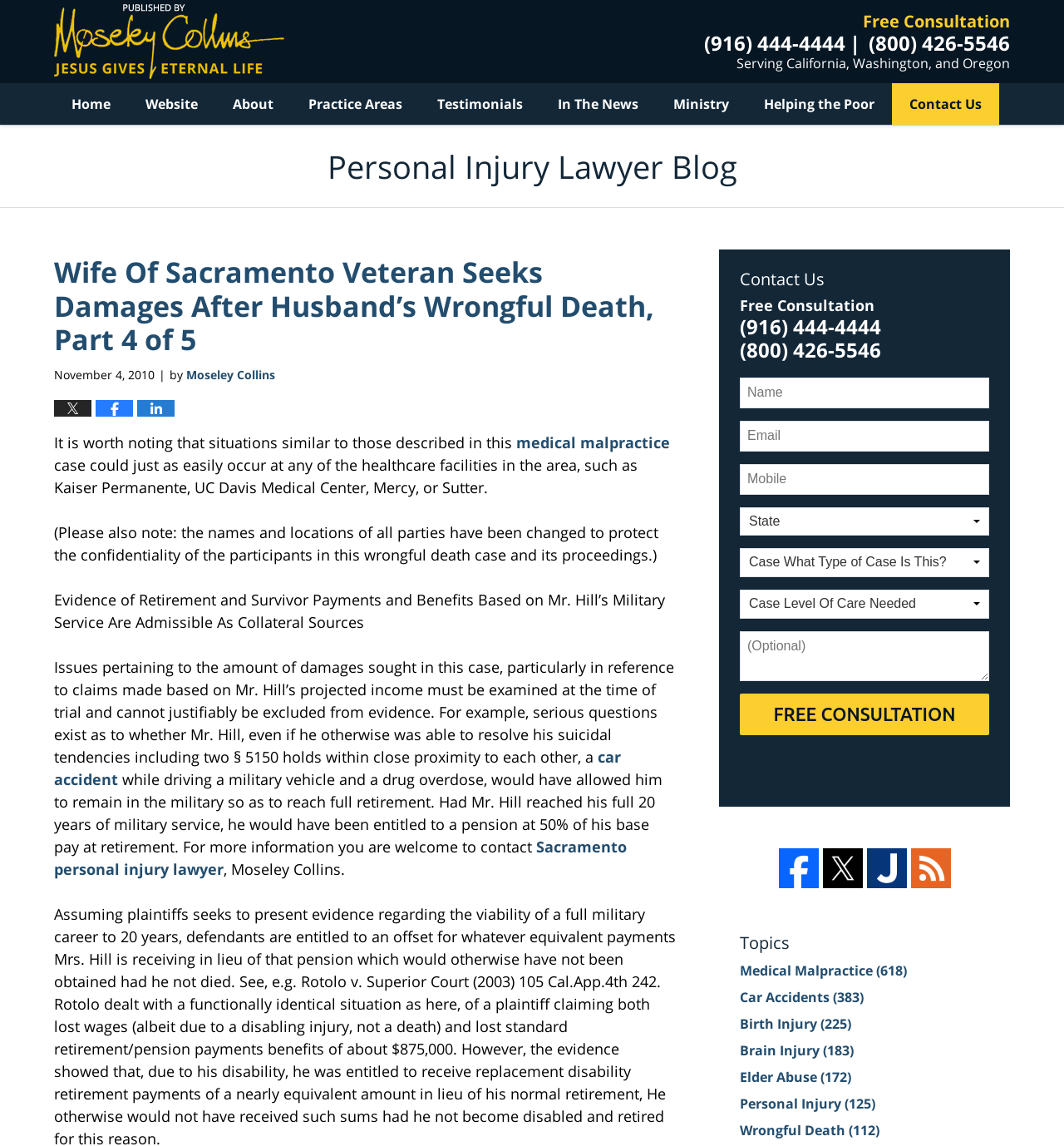Use a single word or phrase to answer the question:
What is the date of the blog post?

November 4, 2010